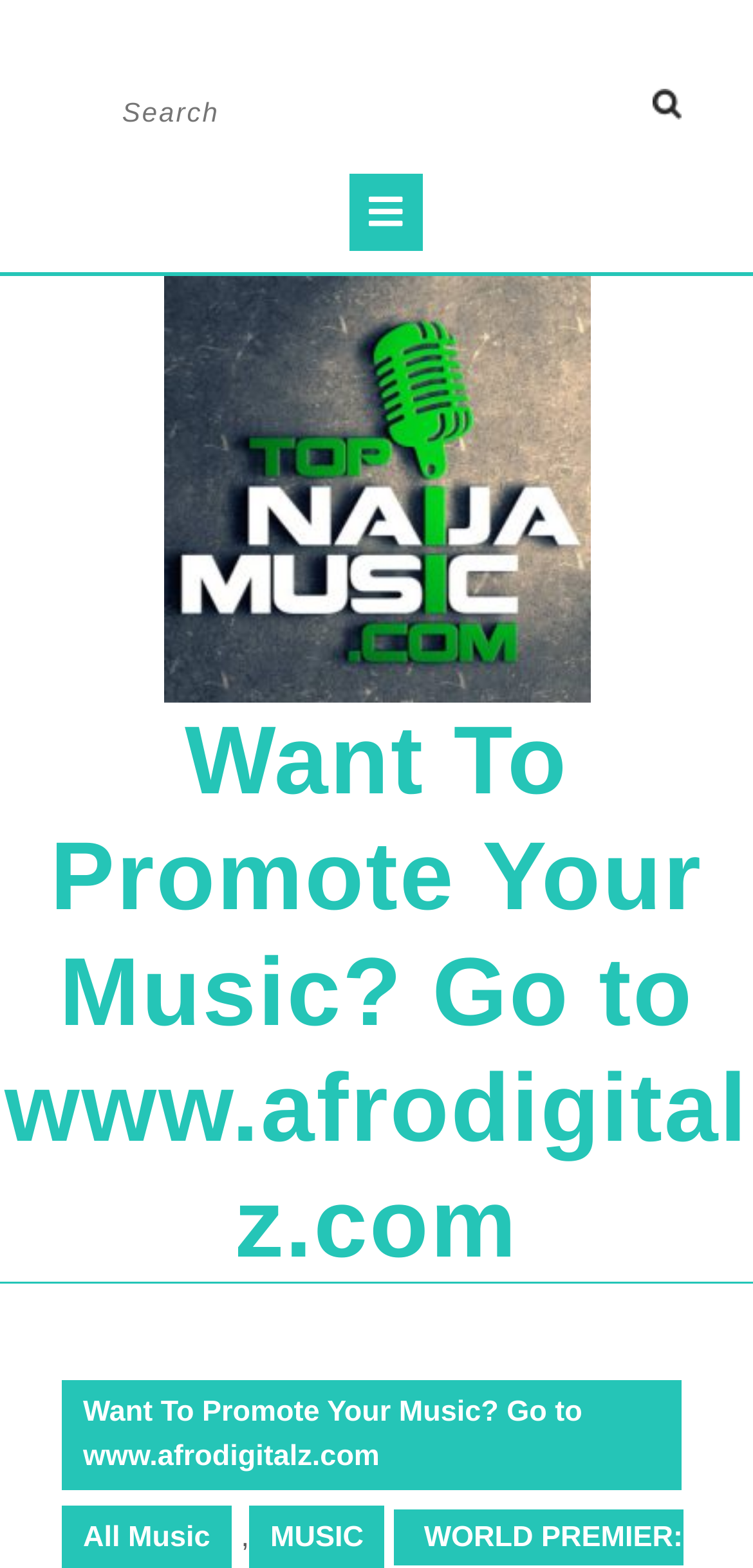What is the position of the search button?
Look at the image and answer the question with a single word or phrase.

Top right